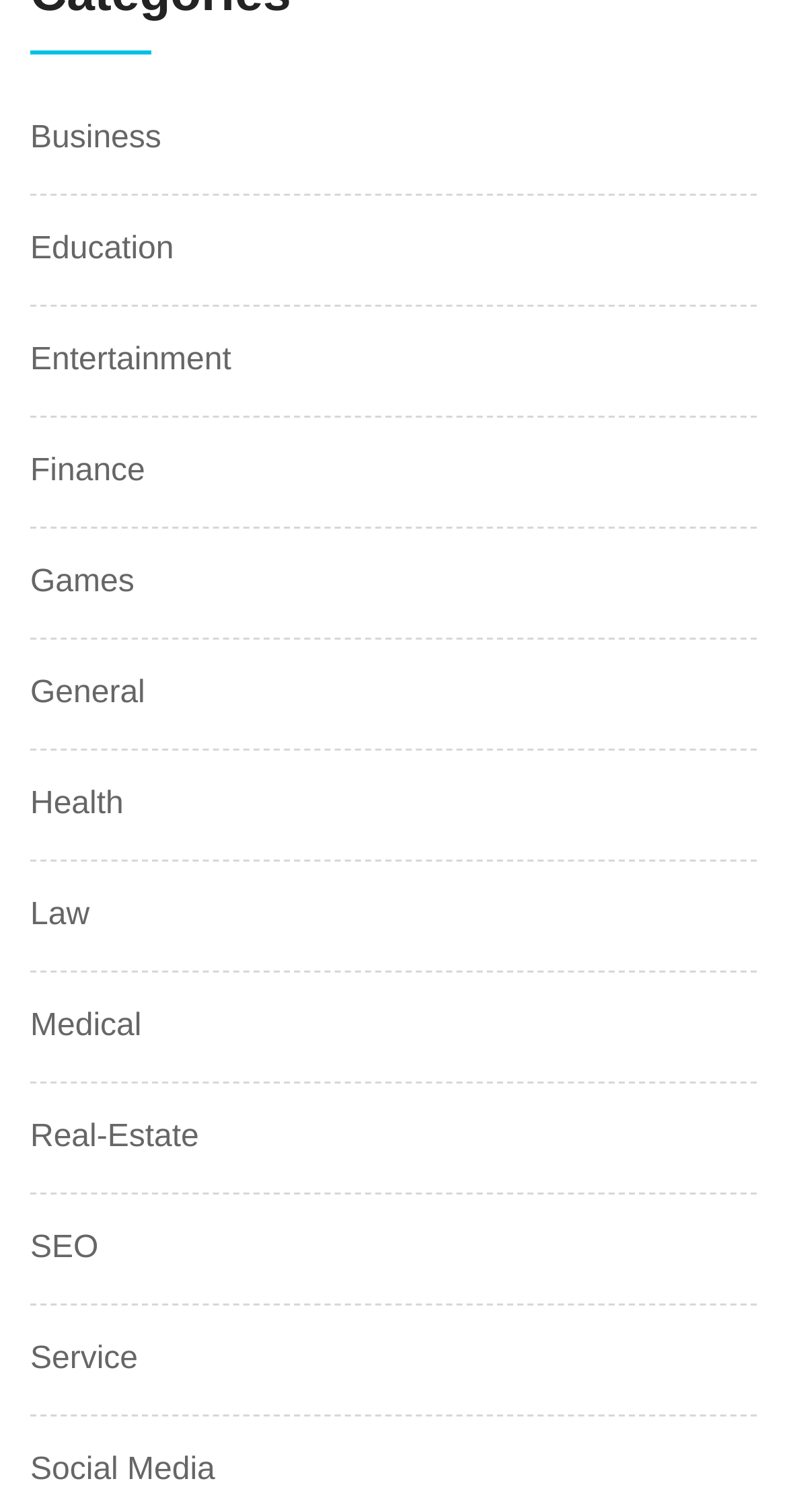Extract the bounding box coordinates of the UI element described: "Social Media". Provide the coordinates in the format [left, top, right, bottom] with values ranging from 0 to 1.

[0.038, 0.96, 0.273, 0.983]